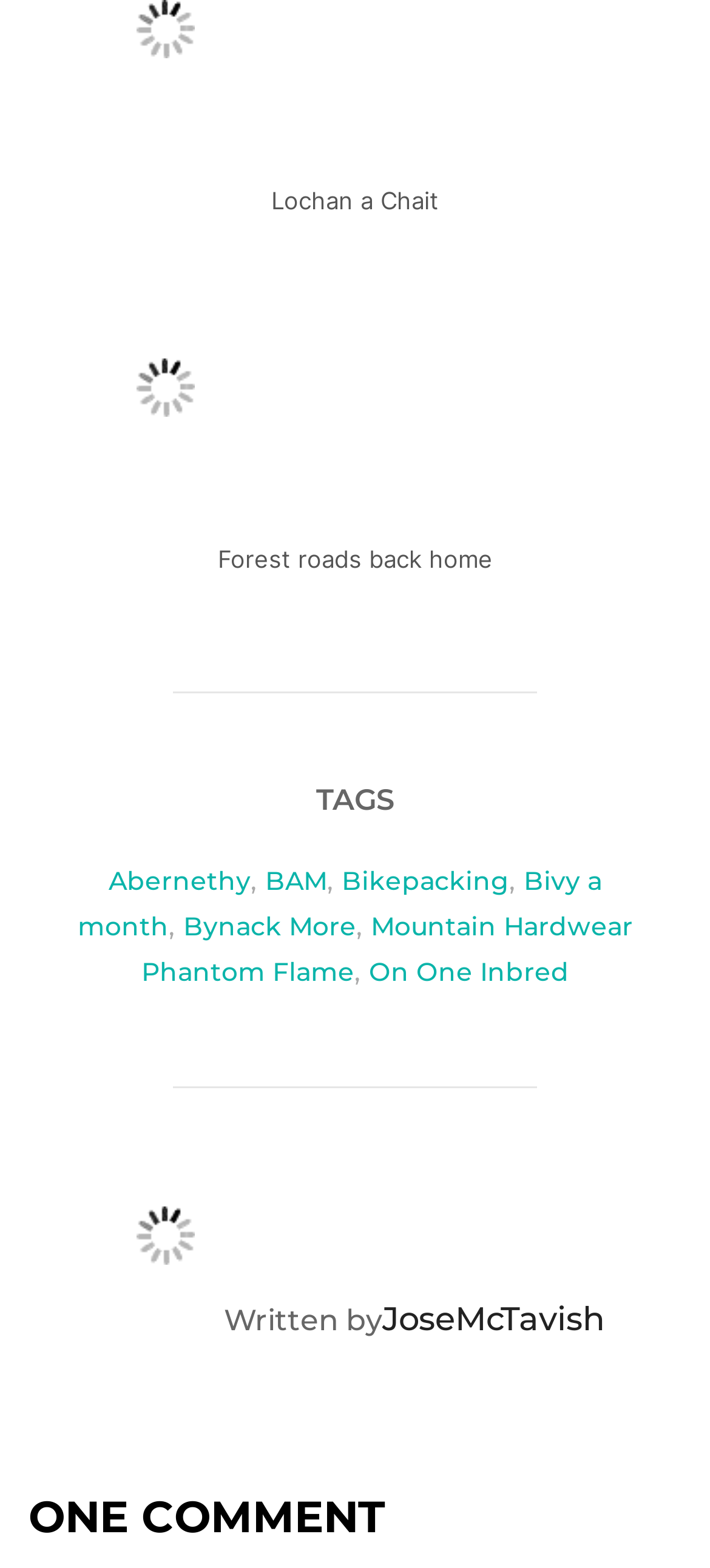What is the title of the first link?
Based on the screenshot, give a detailed explanation to answer the question.

The first link on the webpage has the title 'Lochan a Chait', which can be found by examining the OCR text of the link element with ID 197.